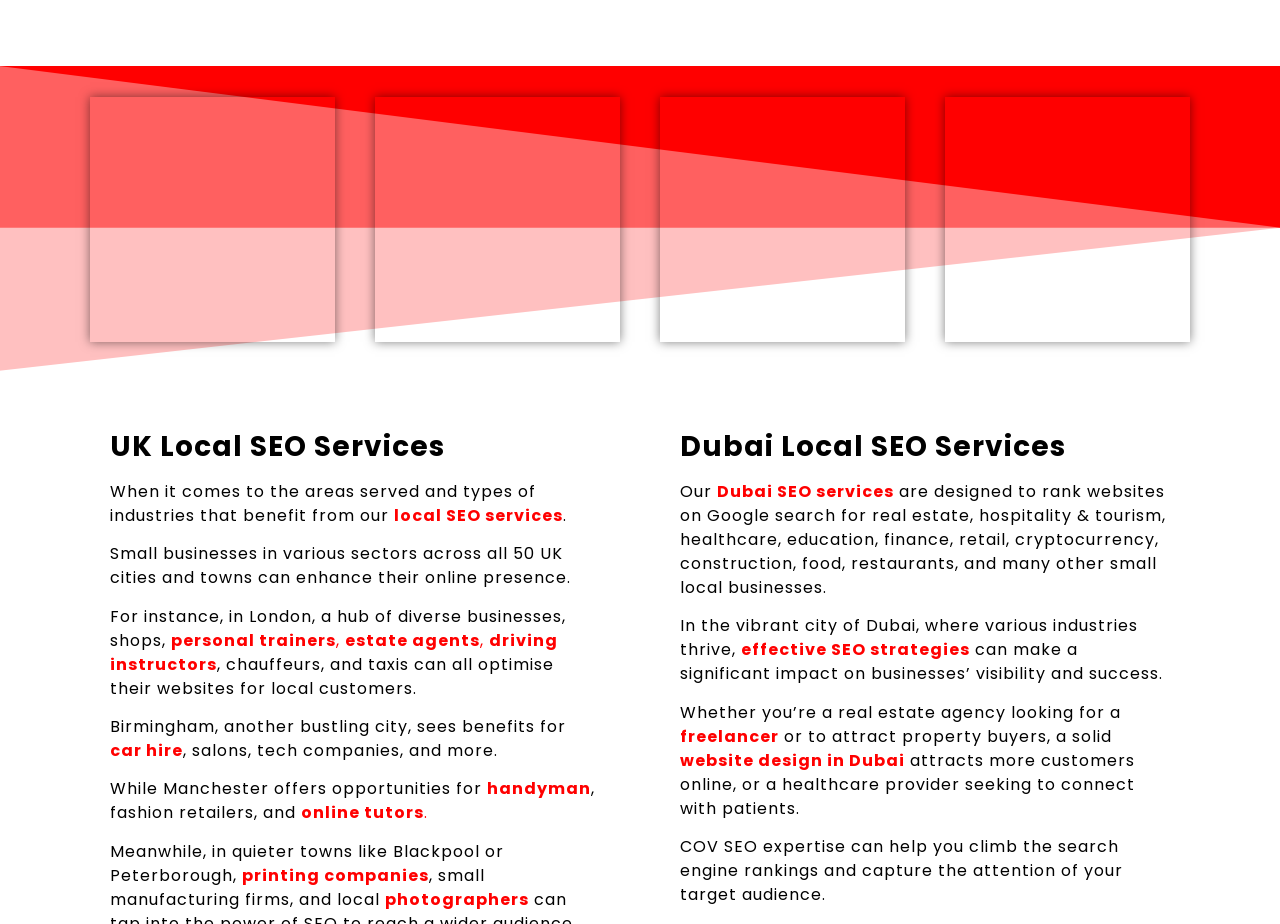Based on the description "alt="COV SEO UK Yell Profile"", find the bounding box of the specified UI element.

[0.738, 0.105, 0.93, 0.37]